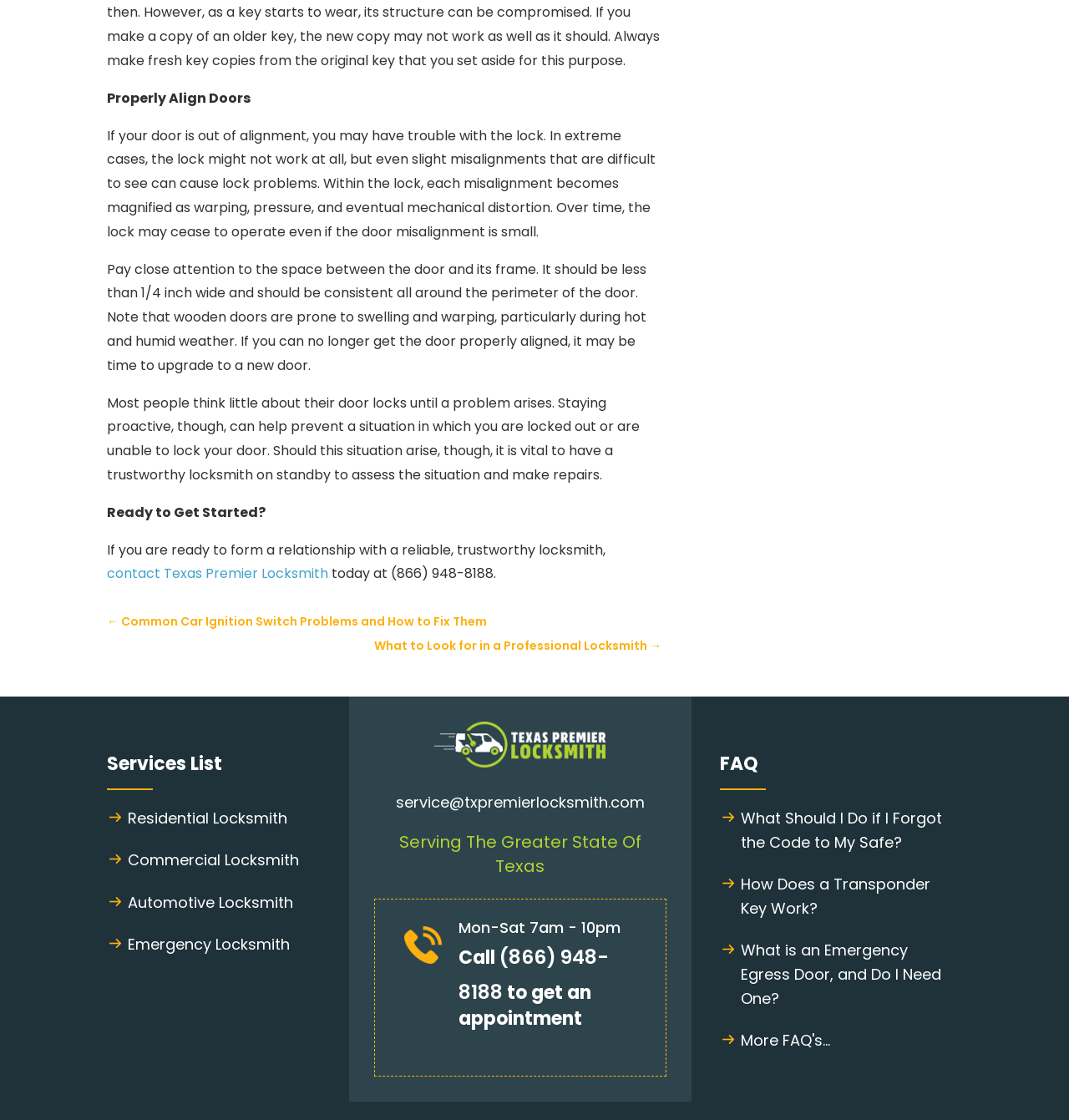Using the information in the image, could you please answer the following question in detail:
What is the recommended space between the door and its frame?

According to the text, the space between the door and its frame should be less than 1/4 inch wide and consistent all around the perimeter of the door.